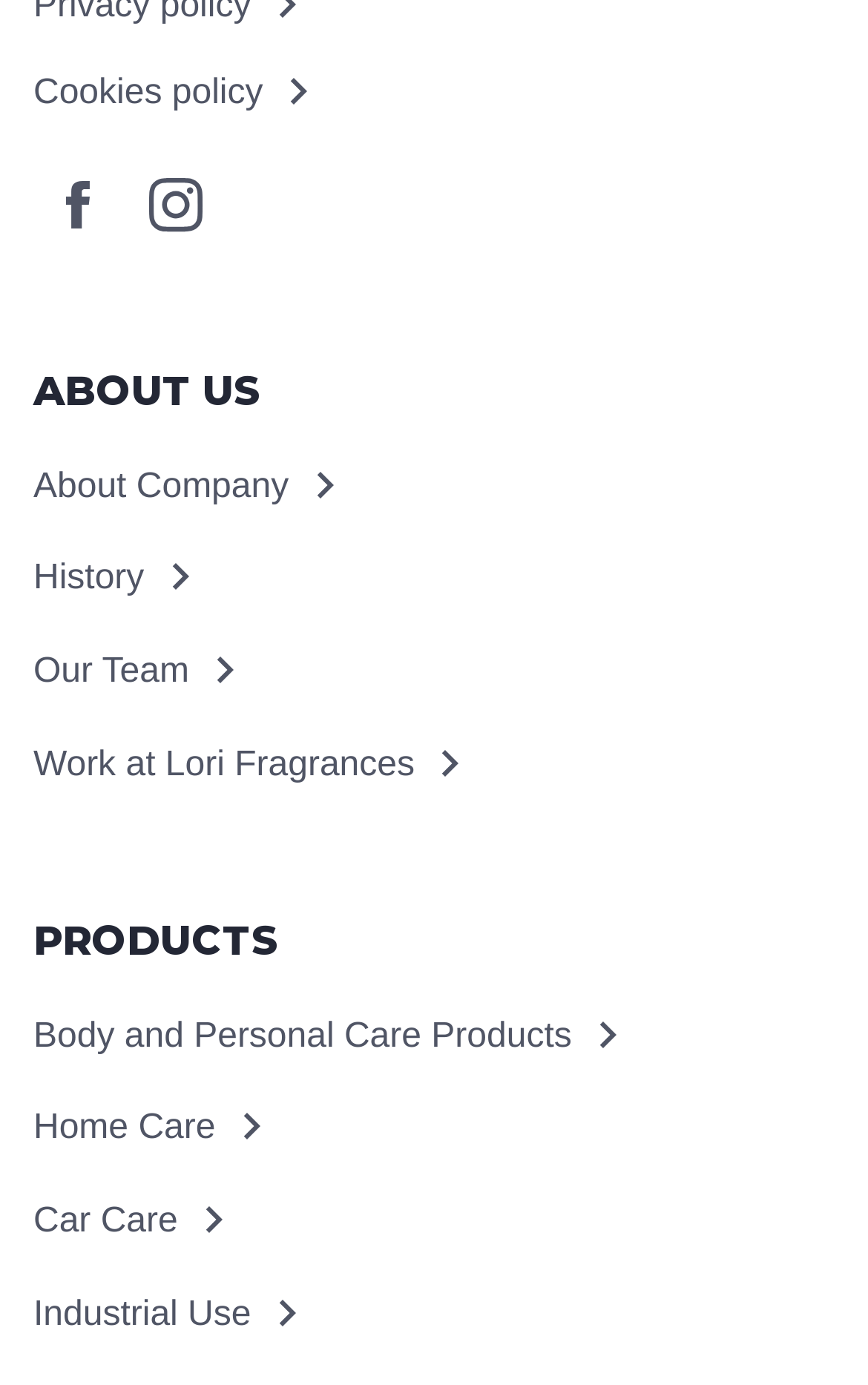Find the bounding box coordinates of the element I should click to carry out the following instruction: "Learn about Our Team".

[0.038, 0.466, 0.29, 0.503]